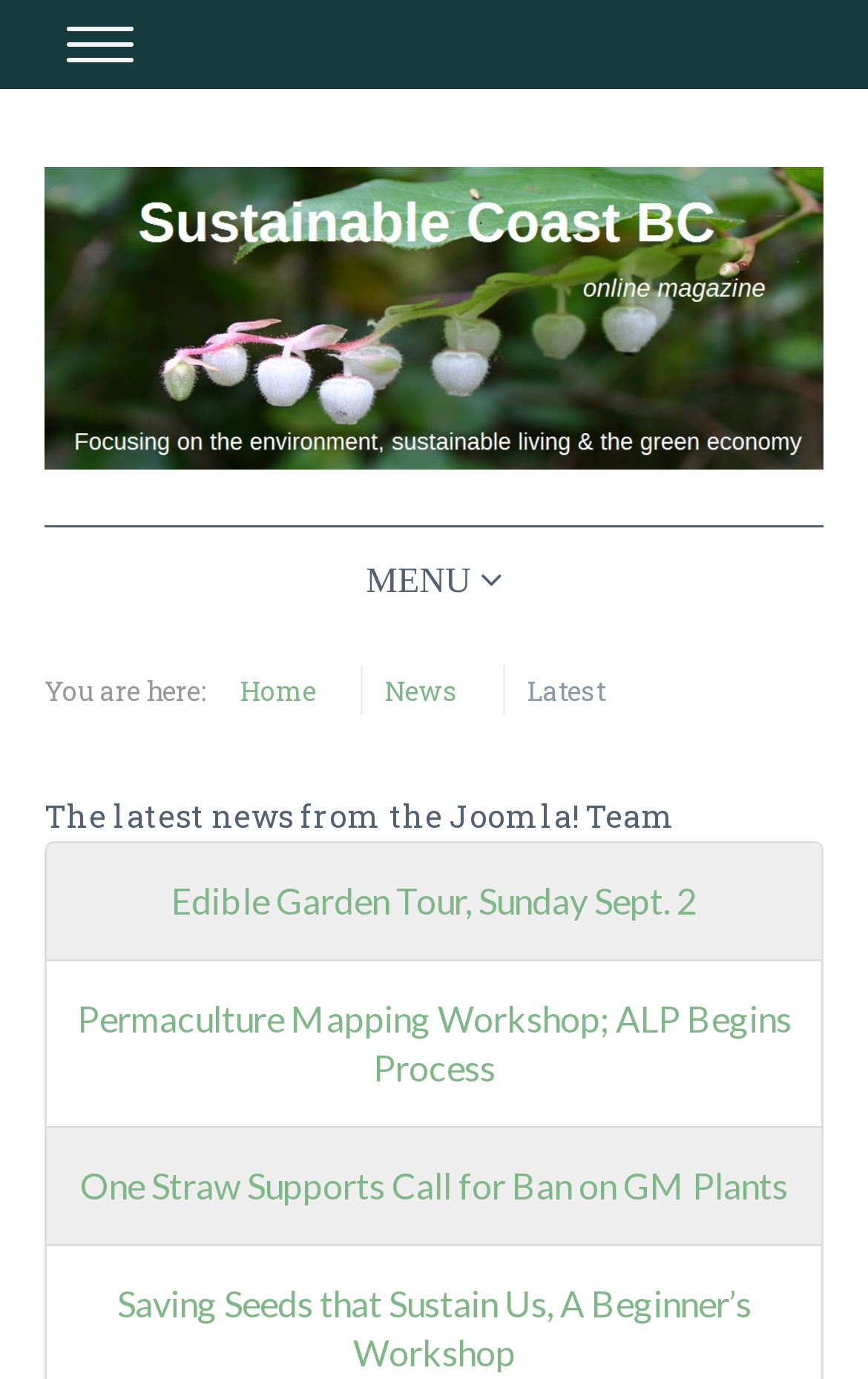Please analyze the image and give a detailed answer to the question:
Is the 'HOME' link above the 'ABOUT US' link?

By comparing the y1 and y2 coordinates of the bounding boxes of the 'HOME' and 'ABOUT US' links, we can determine their vertical positions. The 'HOME' link has a y1 value of 0.065 and a y2 value of 0.129, while the 'ABOUT US' link has a y1 value of 0.132 and a y2 value of 0.2. Since the y1 value of 'HOME' is smaller than the y1 value of 'ABOUT US', the 'HOME' link is above the 'ABOUT US' link.